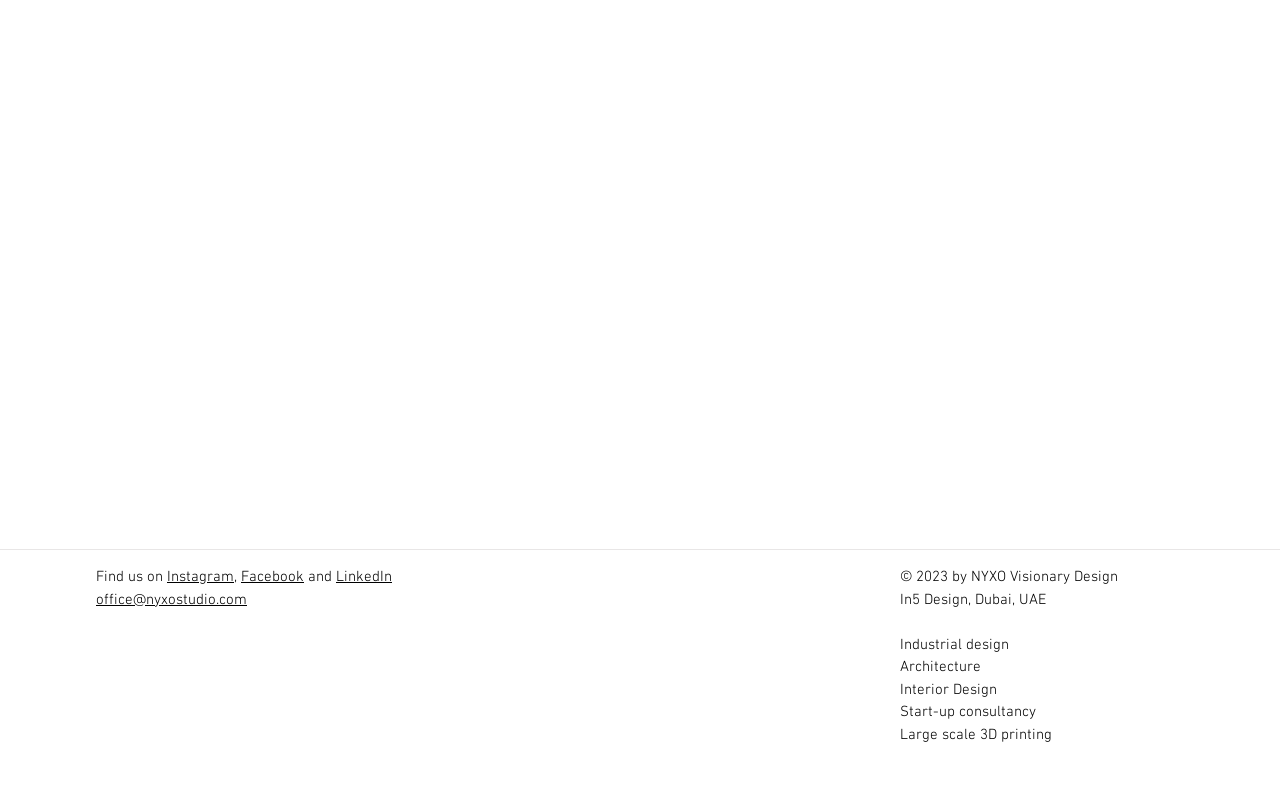Based on the image, please respond to the question with as much detail as possible:
What is the company's email address?

The company's email address is provided in the footer section, which is 'office@nyxostudio.com'. This is likely the contact email for the company.